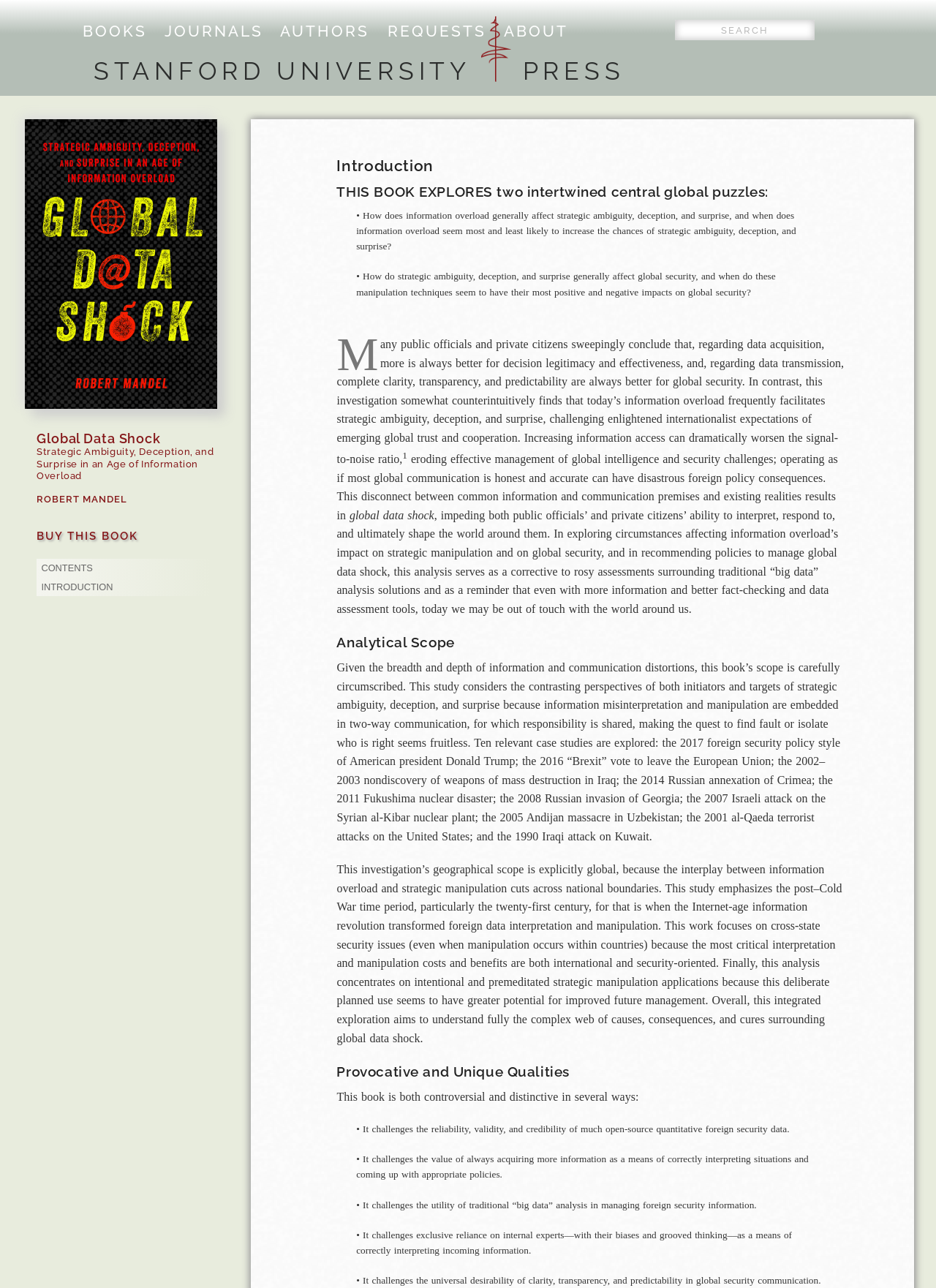Provide the bounding box coordinates for the area that should be clicked to complete the instruction: "Buy this book".

[0.039, 0.411, 0.148, 0.421]